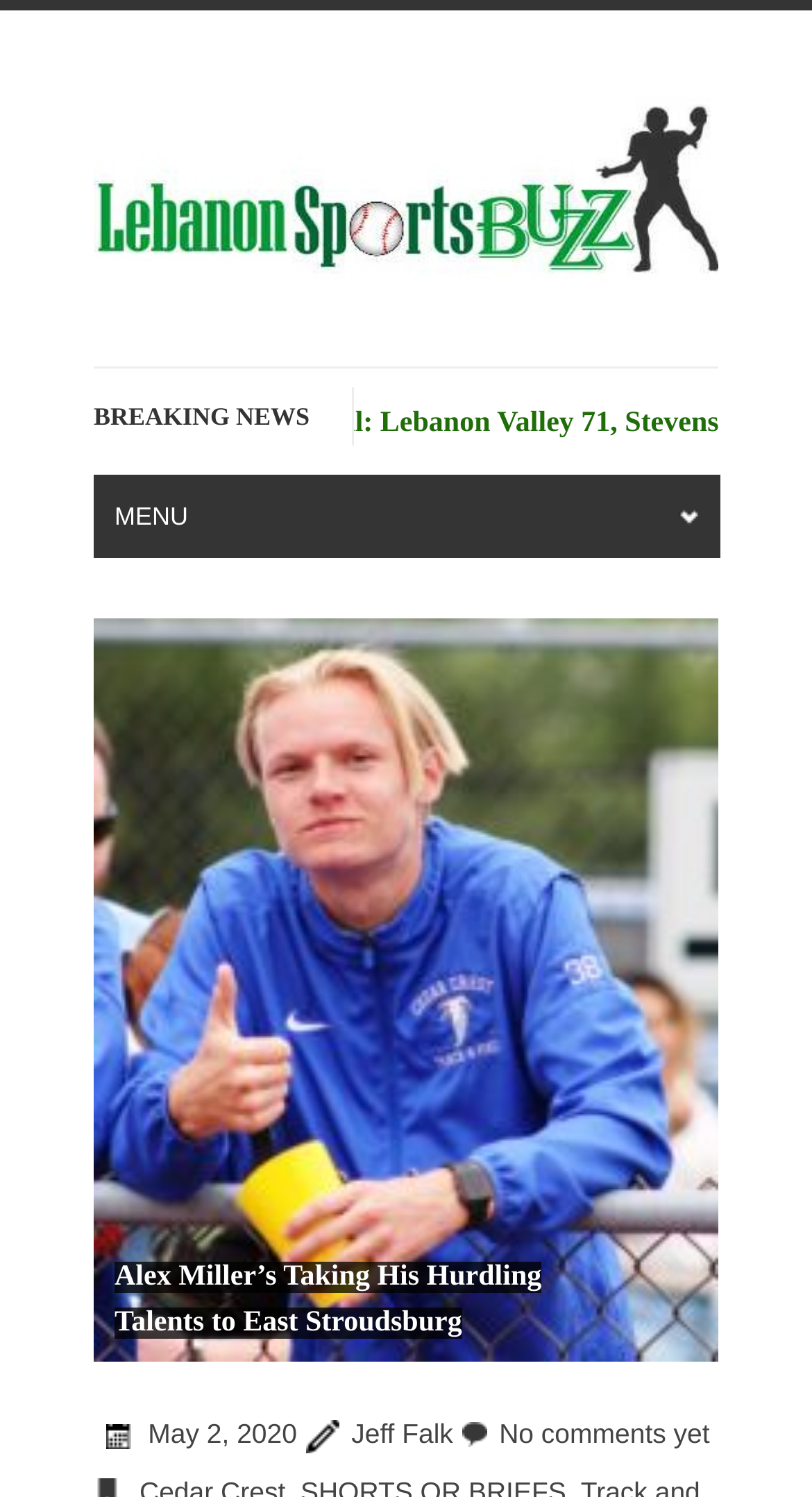Based on the element description, predict the bounding box coordinates (top-left x, top-left y, bottom-right x, bottom-right y) for the UI element in the screenshot: title="Lebanon Sports Buzz"

[0.115, 0.177, 0.885, 0.201]